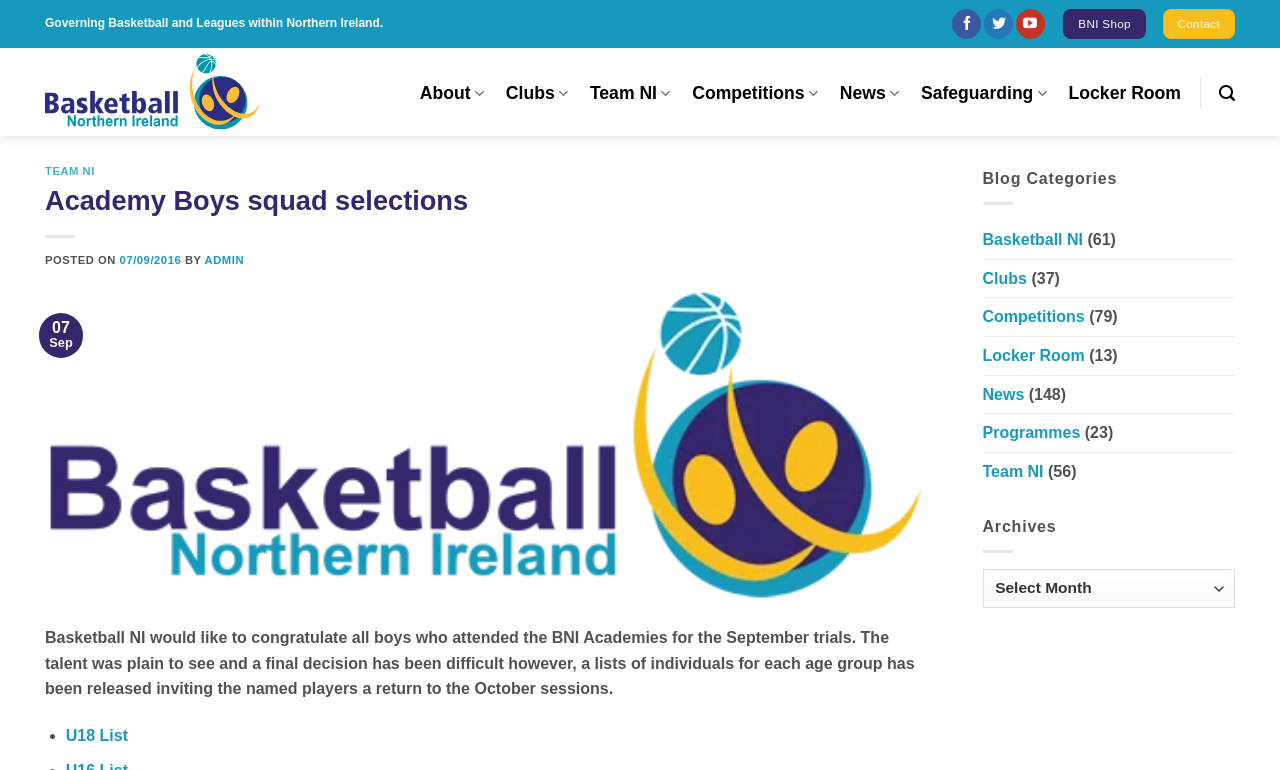Please find the bounding box coordinates of the element's region to be clicked to carry out this instruction: "Follow on Facebook".

[0.744, 0.012, 0.767, 0.051]